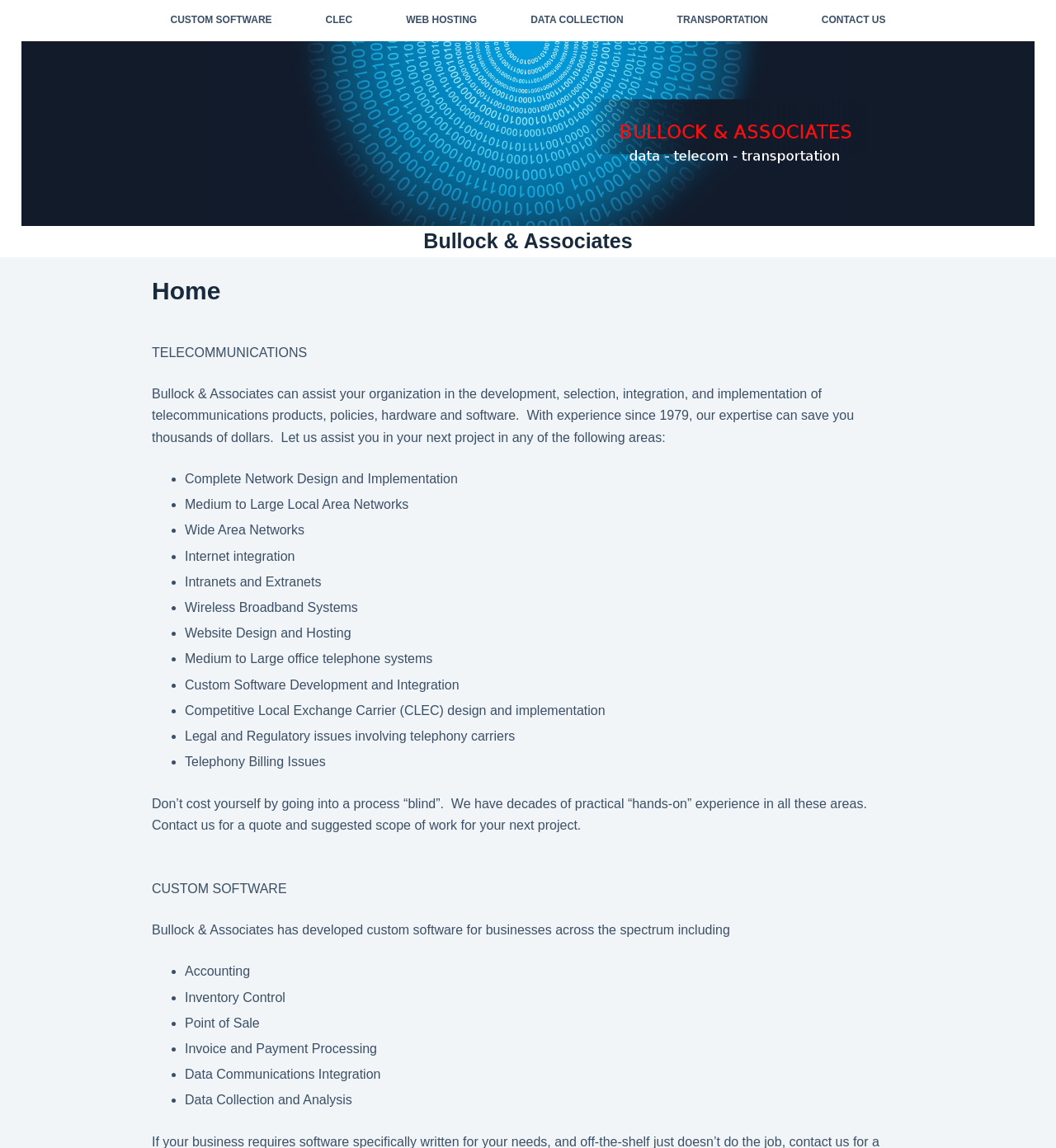Indicate the bounding box coordinates of the element that needs to be clicked to satisfy the following instruction: "Click on WEB HOSTING". The coordinates should be four float numbers between 0 and 1, i.e., [left, top, right, bottom].

[0.375, 0.0, 0.461, 0.036]